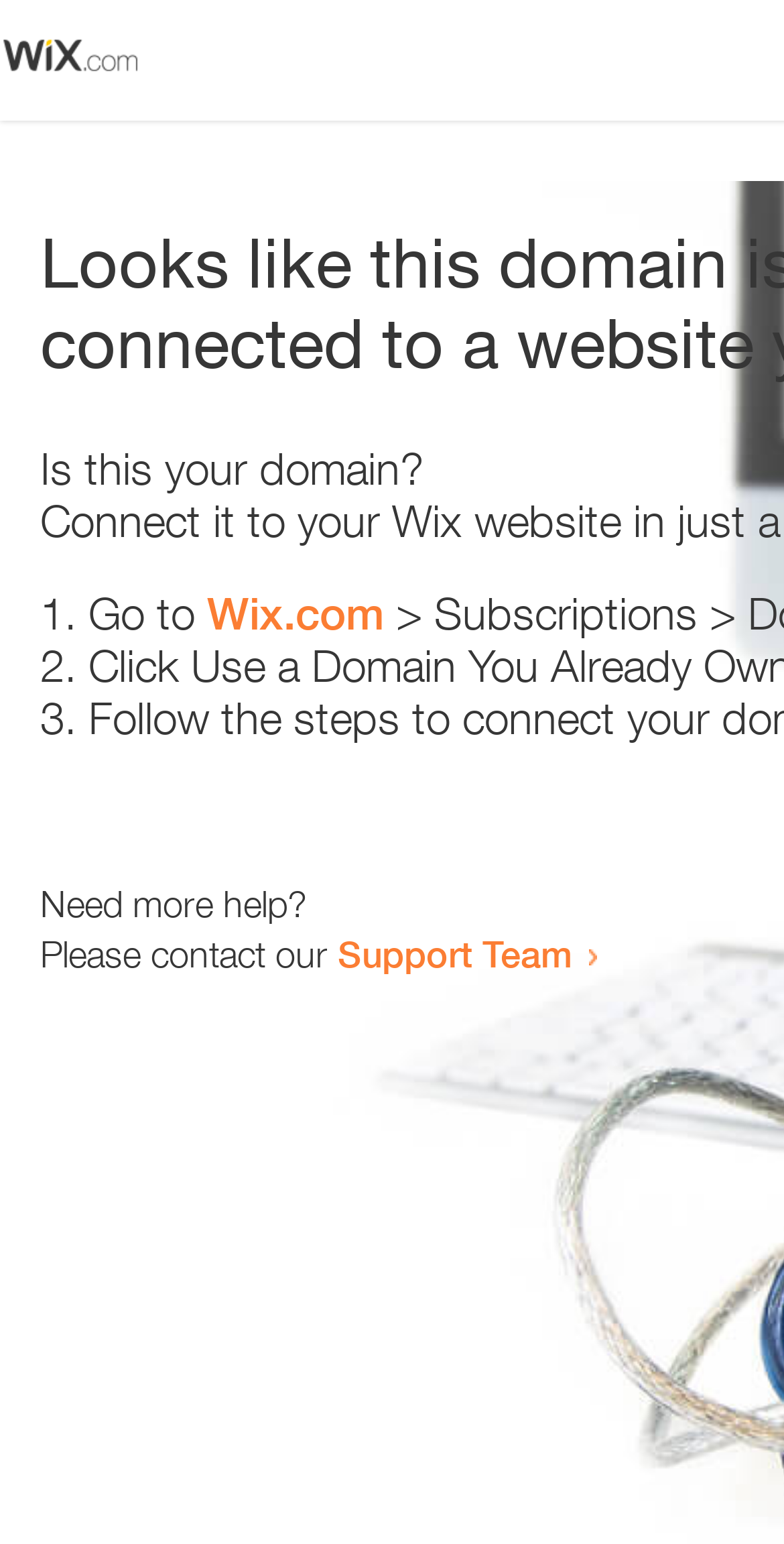Provide a comprehensive caption for the webpage.

The webpage appears to be an error page, with a small image at the top left corner. Below the image, there is a heading that reads "Is this your domain?" centered on the page. 

Underneath the heading, there is a numbered list with three items. The list starts from the left side of the page, with each item indented slightly. The first item reads "1. Go to Wix.com", where "Wix.com" is a clickable link. The second item is "2." and the third item is "3.", both of which are list markers without accompanying text.

At the bottom left of the page, there is a section that provides additional help options. It starts with the text "Need more help?" followed by a sentence "Please contact our Support Team", where "Support Team" is a clickable link.